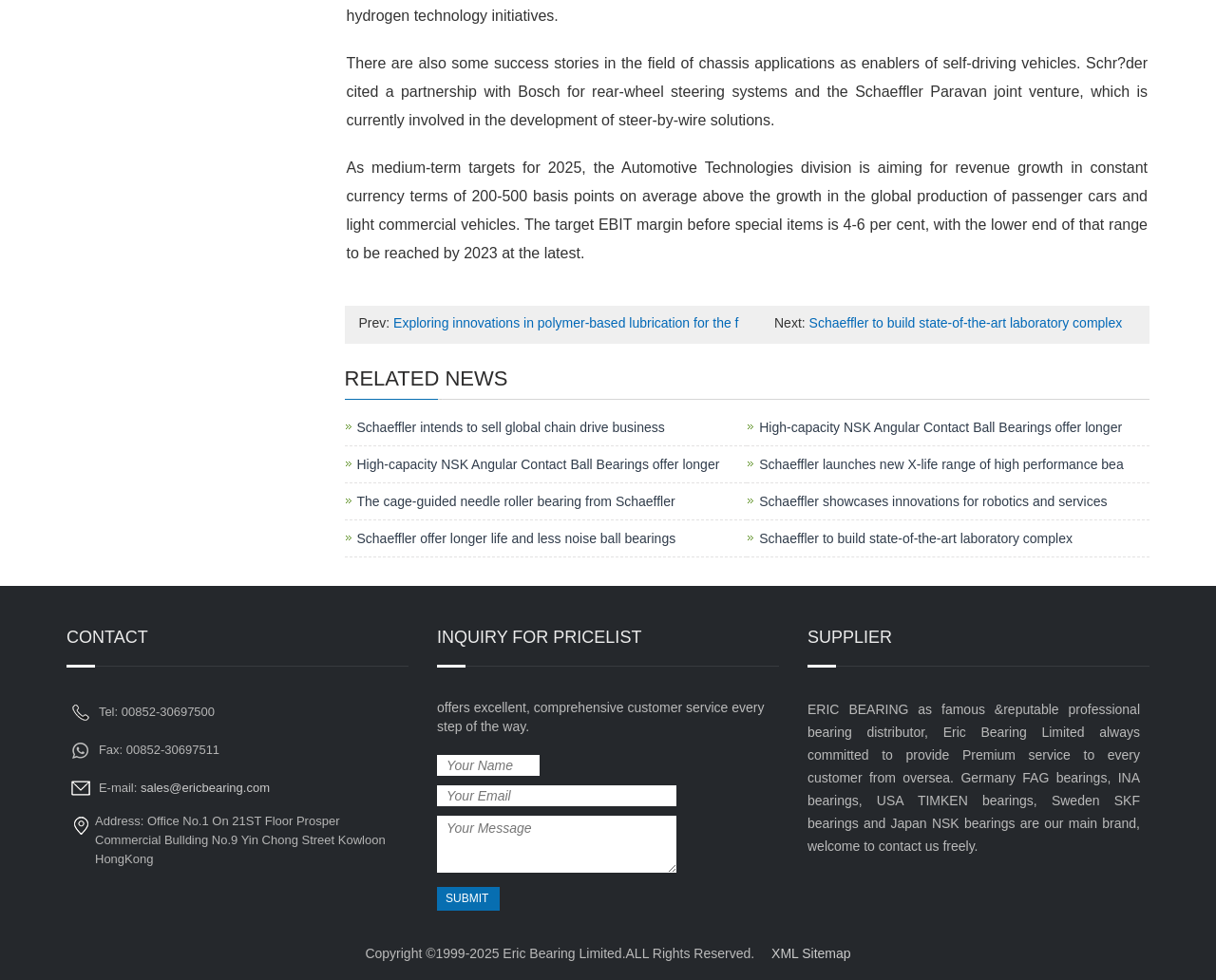For the element described, predict the bounding box coordinates as (top-left x, top-left y, bottom-right x, bottom-right y). All values should be between 0 and 1. Element description: name="footercontent" placeholder="Your Message"

[0.359, 0.833, 0.556, 0.891]